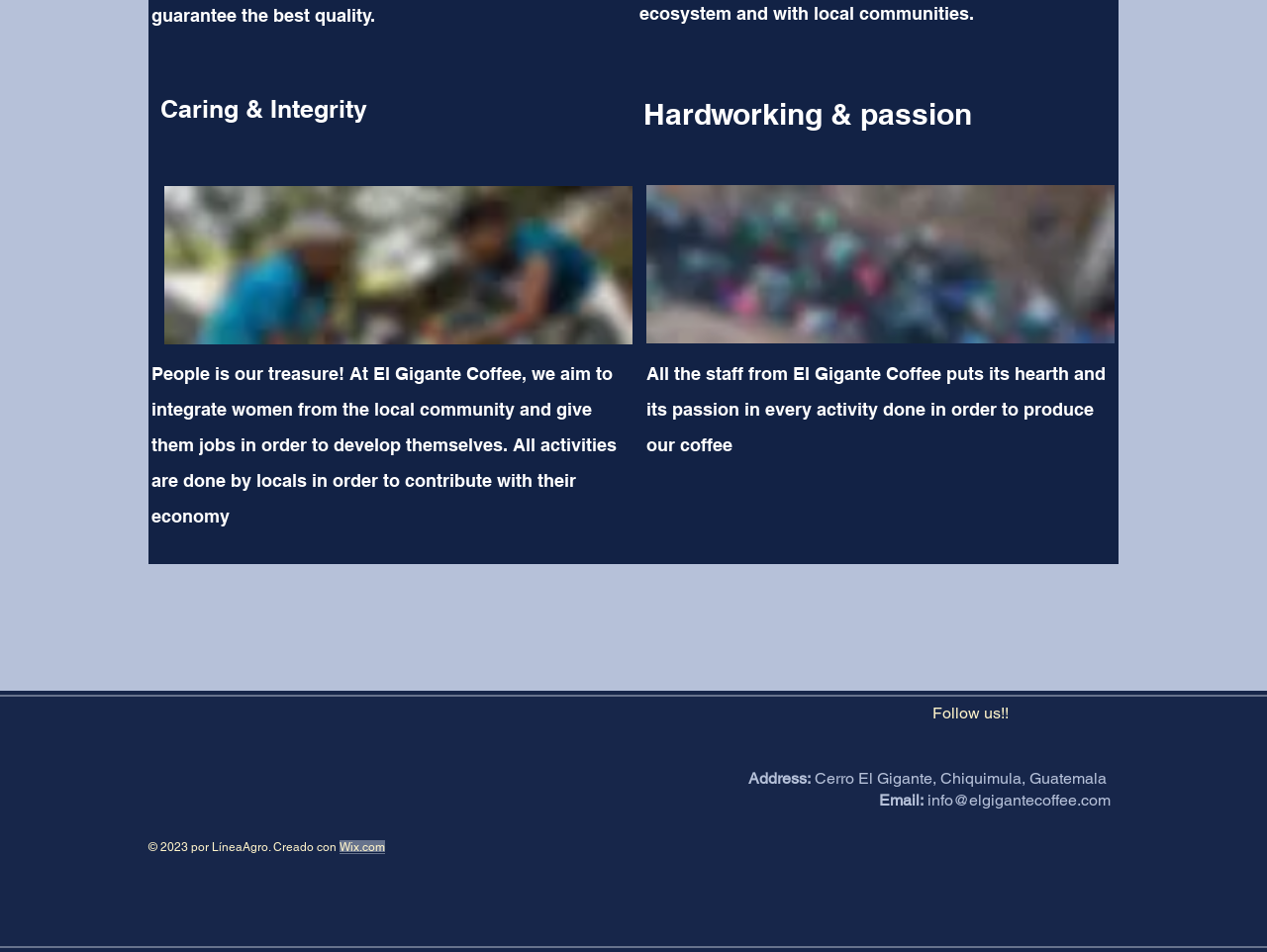Give a short answer using one word or phrase for the question:
What is the main goal of El Gigante Coffee?

Integrate women from the local community